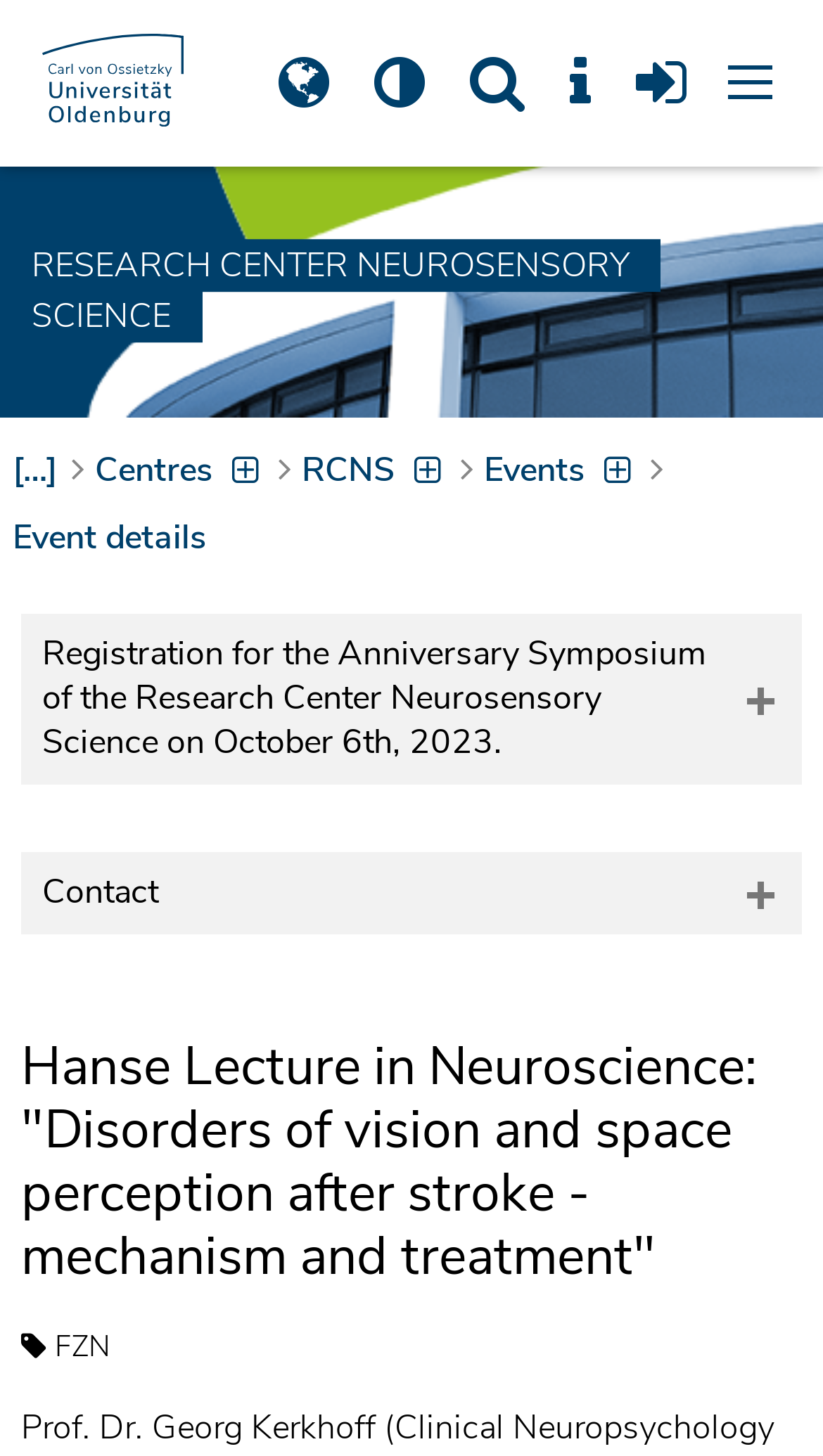Give a detailed overview of the webpage's appearance and contents.

The webpage appears to be an event page for the Hanse Lecture in Neuroscience, specifically for a lecture titled "Disorders of vision and space perception after stroke - mechanism and treatment" at the University of Oldenburg.

At the top-left corner, there is a logo of the Carl von Ossietzky Universität Oldenburg, accompanied by a link to the university's website. Below the logo, there are several social media links, represented by icons.

To the right of the logo, there is a navigation menu with several links, including "Choose other language", "Zum Inhalt springen" (Skip to content), "Zur Suche springen" (Skip to search), and others. These links are separated by bullet points.

Below the navigation menu, there is a prominent link to the Research Center Neurosensory Science, which contains a list of sub-links, including "Centres", "RCNS", "Events", and "Event details".

The main content of the page is divided into three sections. The first section is a heading that announces the registration for the Anniversary Symposium of the Research Center Neurosensory Science on October 6th, 2023. The second section is a heading that says "Contact". The third section is a heading that displays the title of the Hanse Lecture in Neuroscience, which is the main topic of the page.

Overall, the webpage appears to be a simple and straightforward event page, providing essential information about the lecture and related events, as well as links to relevant resources and contact information.